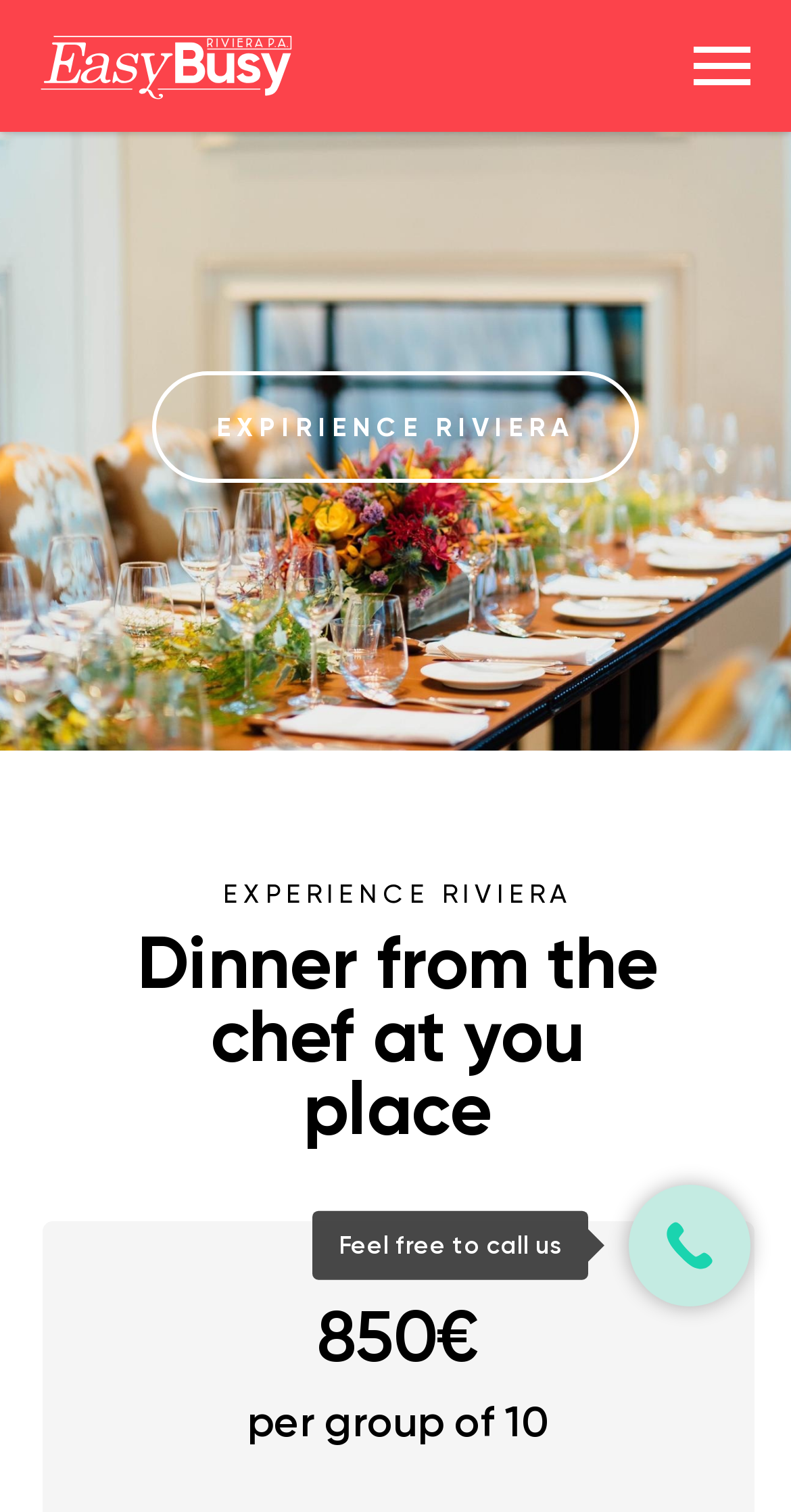What is the name of the experience?
Please provide a comprehensive answer based on the contents of the image.

The name of the experience can be found in the StaticText element 'EXPERIENCE RIVIERA' which is located in the LayoutTable with coordinates [0.233, 0.582, 0.772, 0.6].